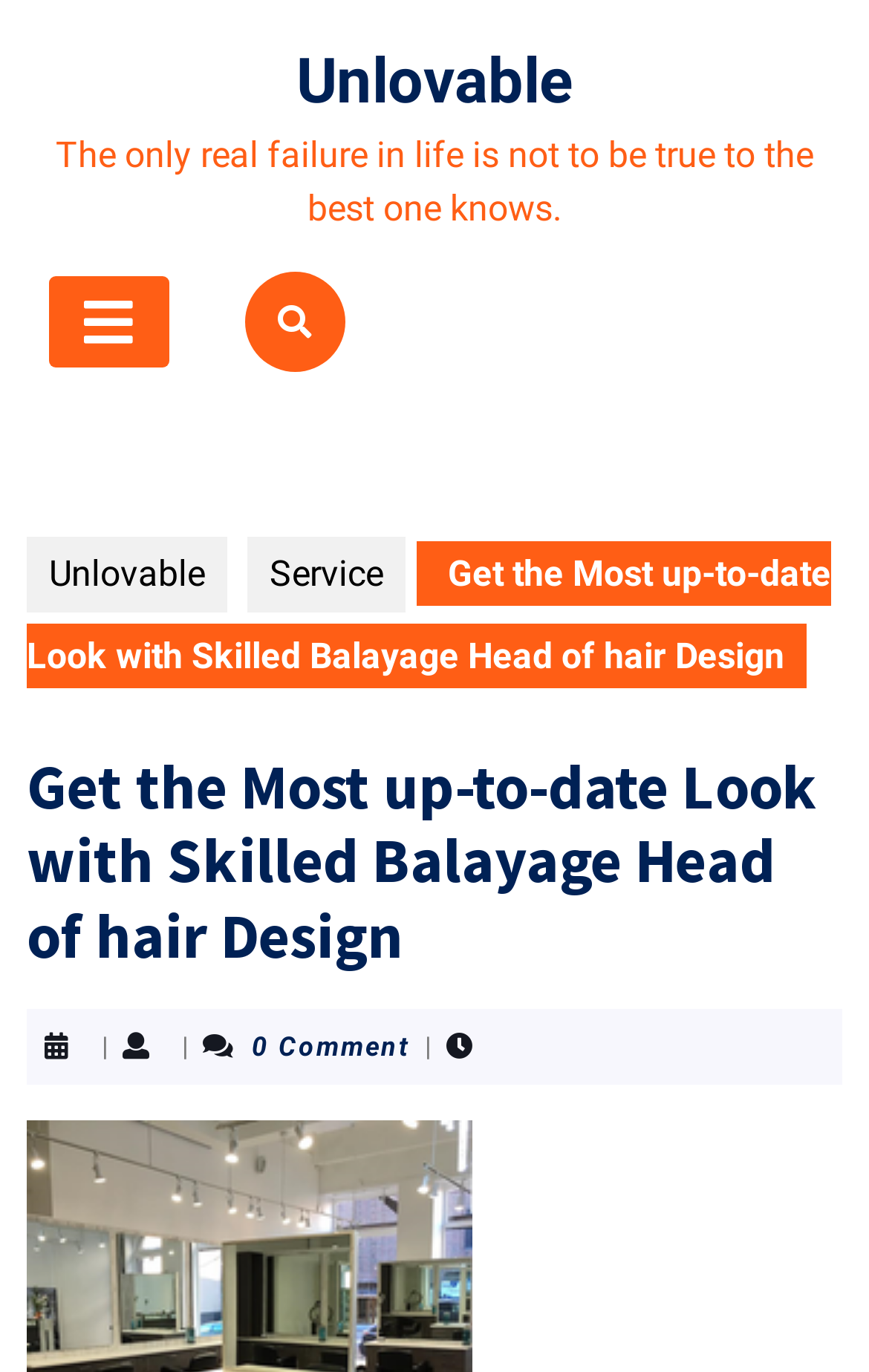Using the information in the image, could you please answer the following question in detail:
What is the quote on the webpage?

I found the quote by looking at the StaticText element with the bounding box coordinates [0.064, 0.097, 0.936, 0.167]. The text content of this element is 'The only real failure in life is not to be true to the best one knows.'